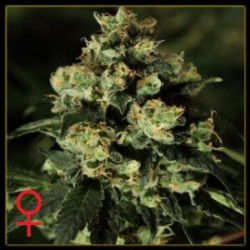Please answer the following question using a single word or phrase: 
What symbol indicates that these are feminized seeds?

Feminine symbol